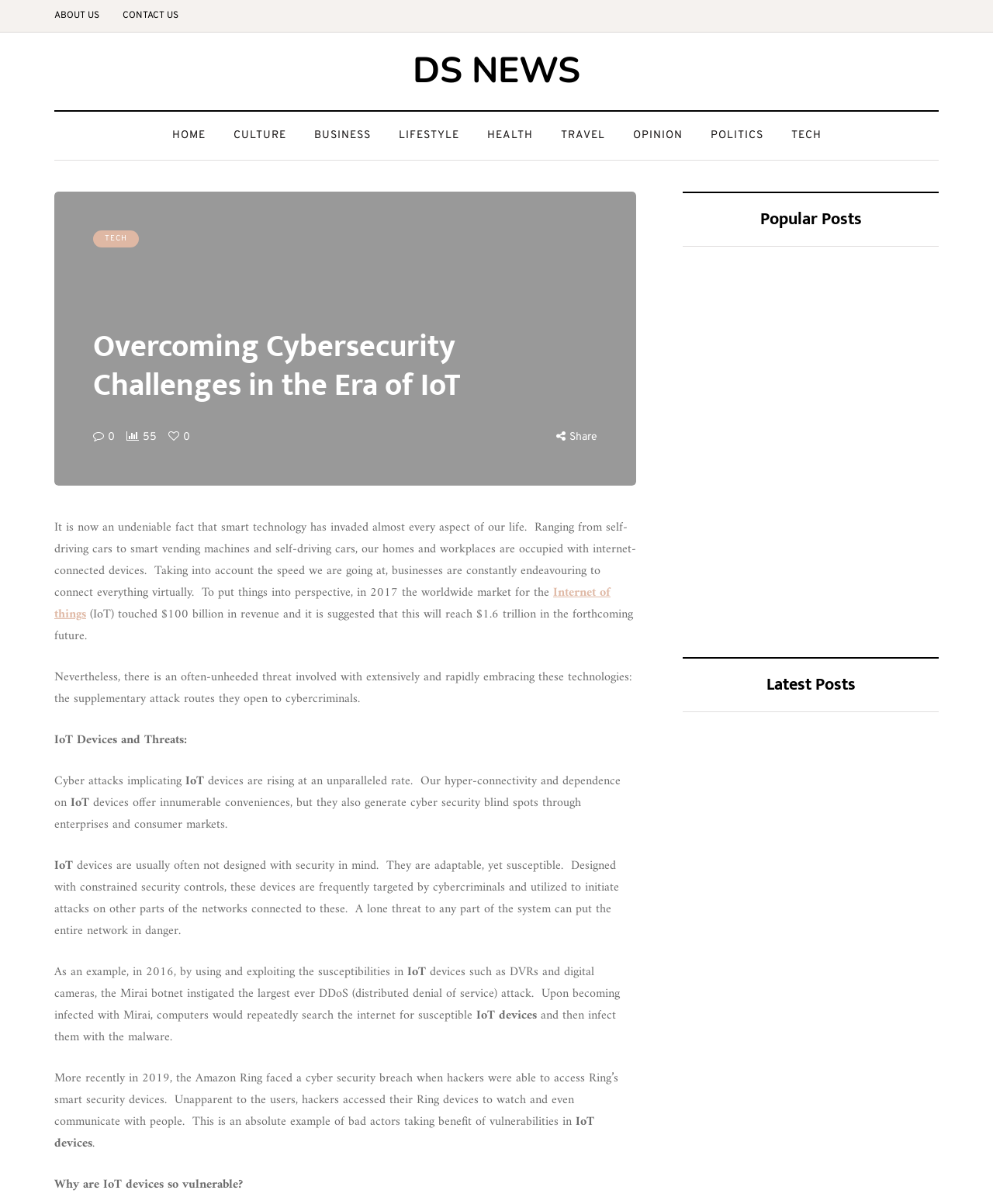Highlight the bounding box coordinates of the element you need to click to perform the following instruction: "Click on TECH."

[0.782, 0.106, 0.841, 0.12]